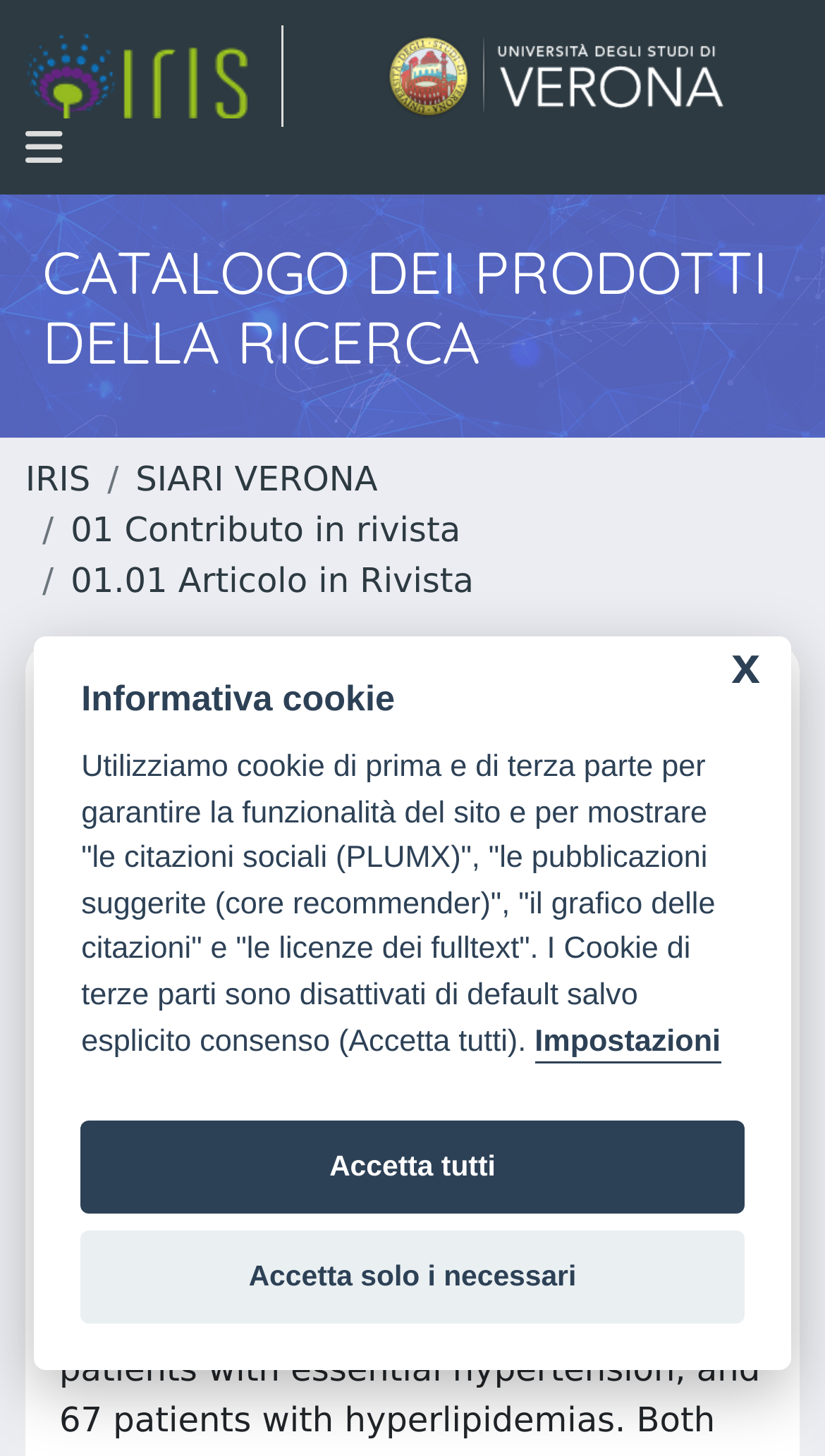Who are the authors of the article? Based on the image, give a response in one word or a short phrase.

CORROCHER, Roberto; RUZZENENTE, Orazio